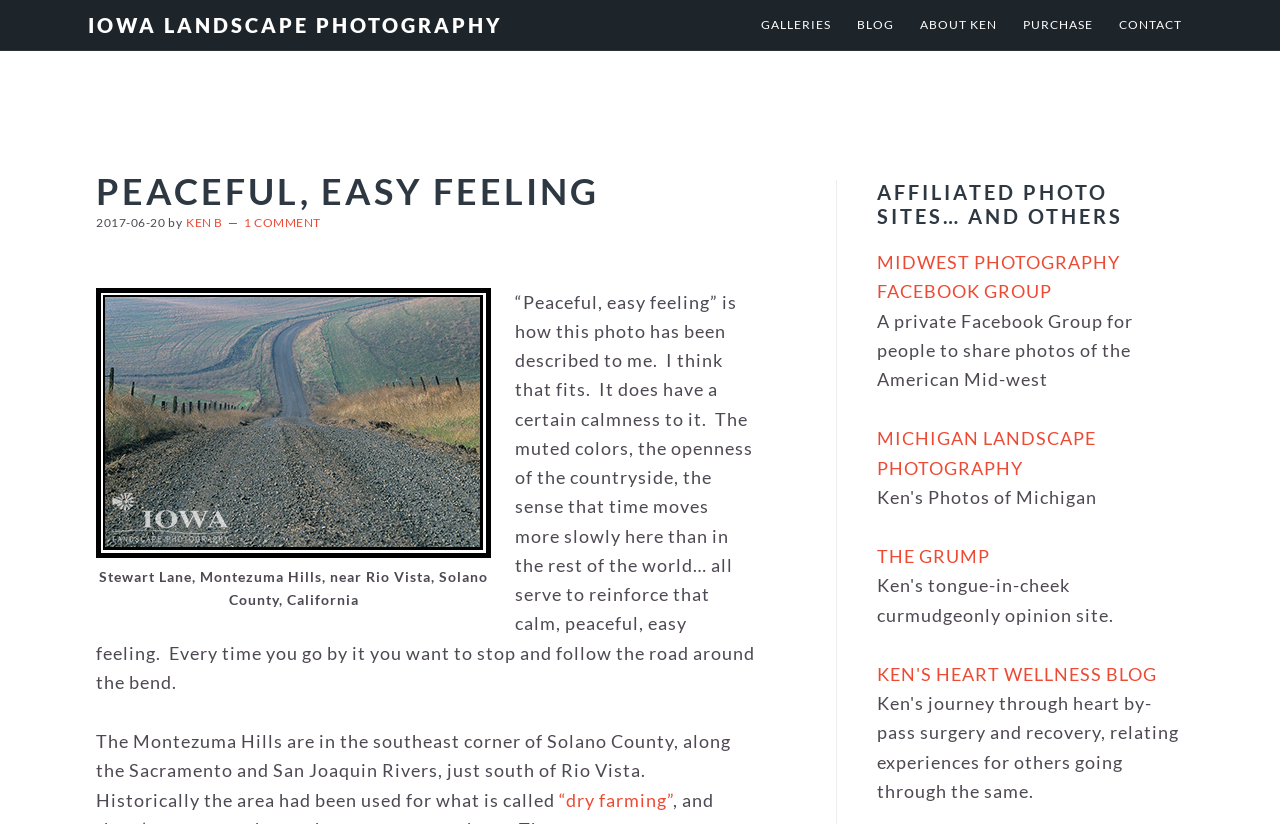Provide the bounding box coordinates for the specified HTML element described in this description: "Galleries". The coordinates should be four float numbers ranging from 0 to 1, in the format [left, top, right, bottom].

[0.587, 0.0, 0.657, 0.061]